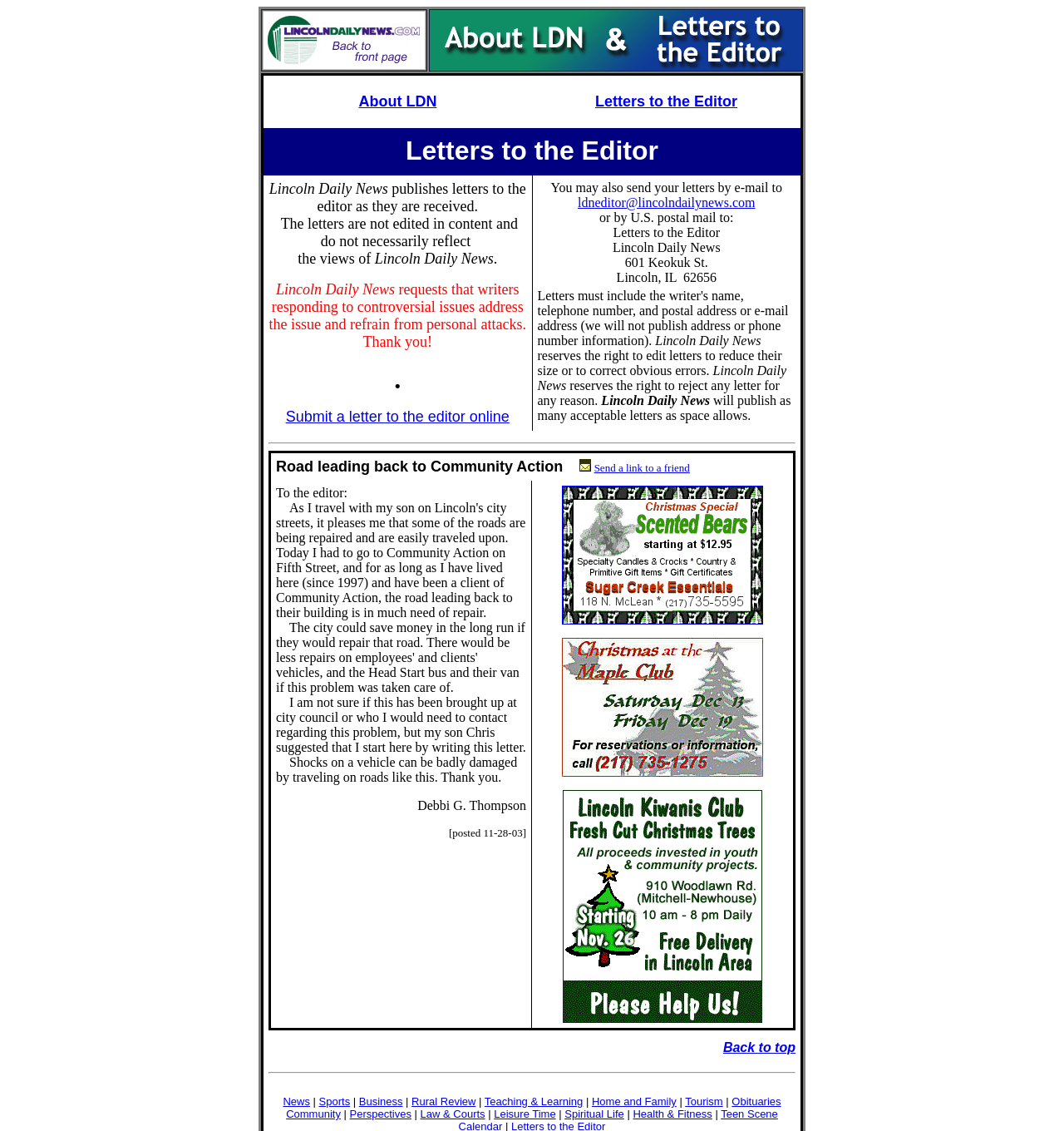Could you specify the bounding box coordinates for the clickable section to complete the following instruction: "Click on the Prev button"?

None